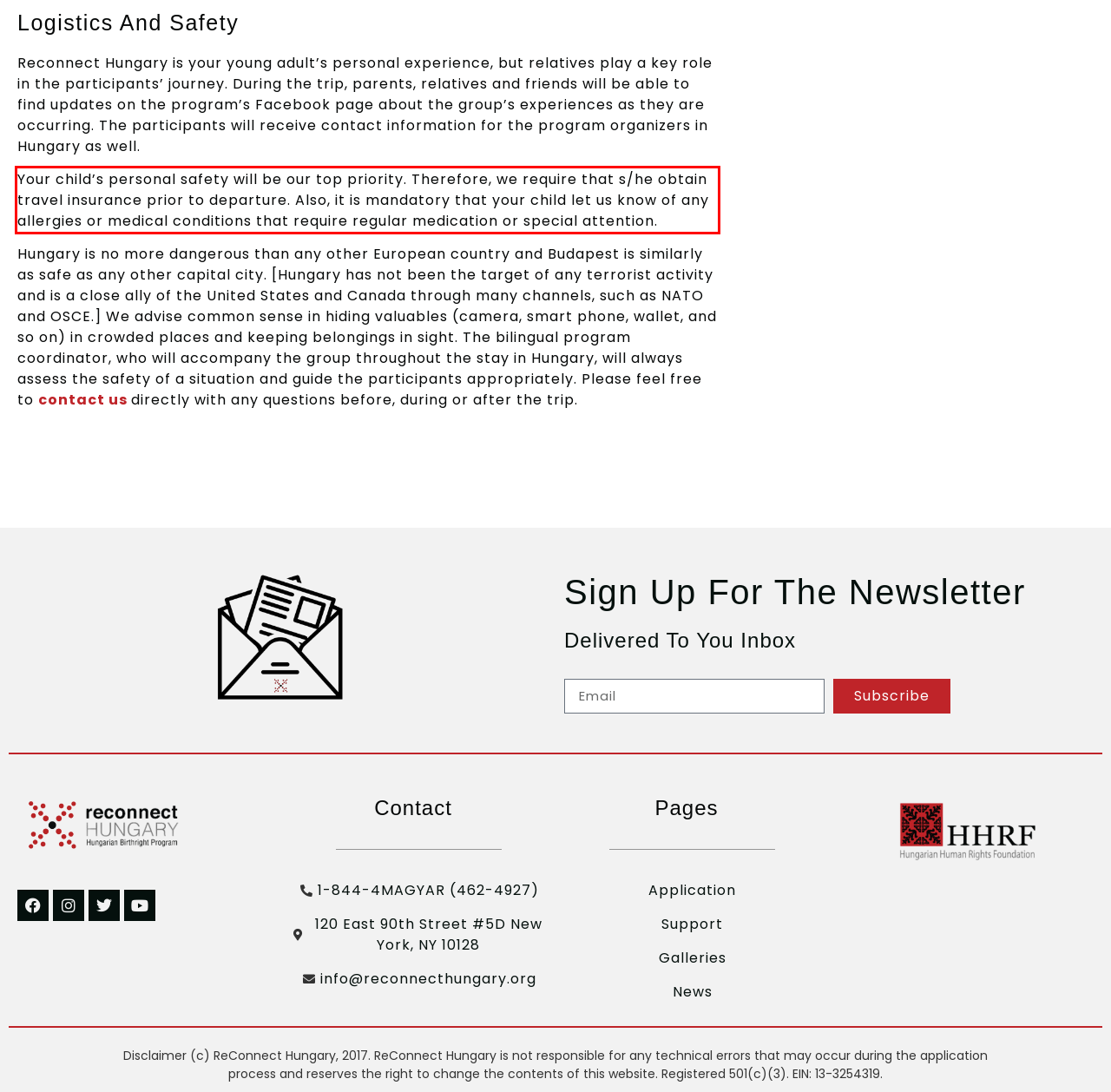Given a screenshot of a webpage, identify the red bounding box and perform OCR to recognize the text within that box.

Your child’s personal safety will be our top priority. Therefore, we require that s/he obtain travel insurance prior to departure. Also, it is mandatory that your child let us know of any allergies or medical conditions that require regular medication or special attention.